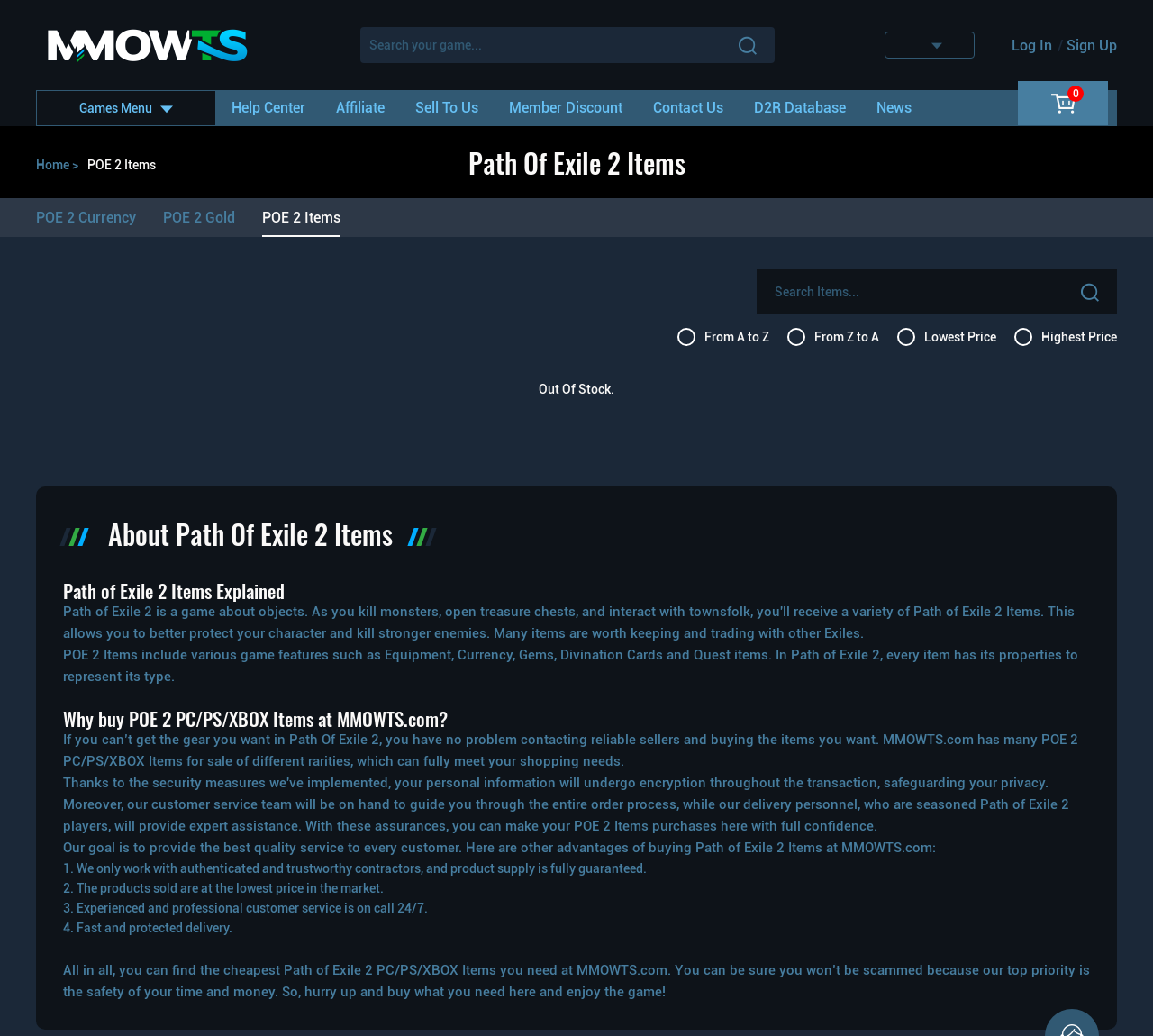For the element described, predict the bounding box coordinates as (top-left x, top-left y, bottom-right x, bottom-right y). All values should be between 0 and 1. Element description: News

[0.747, 0.087, 0.804, 0.122]